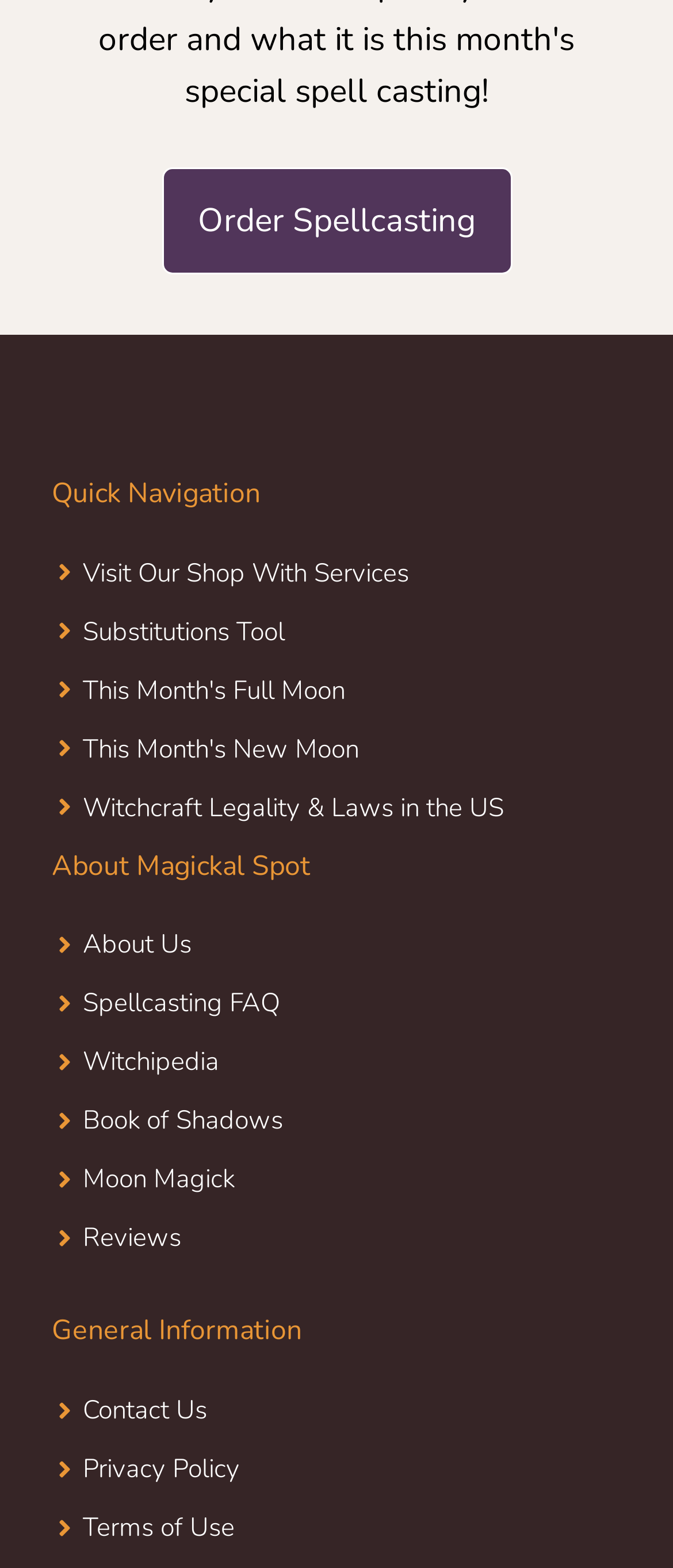Please identify the bounding box coordinates of where to click in order to follow the instruction: "Learn about this month's full moon".

[0.123, 0.429, 0.513, 0.451]